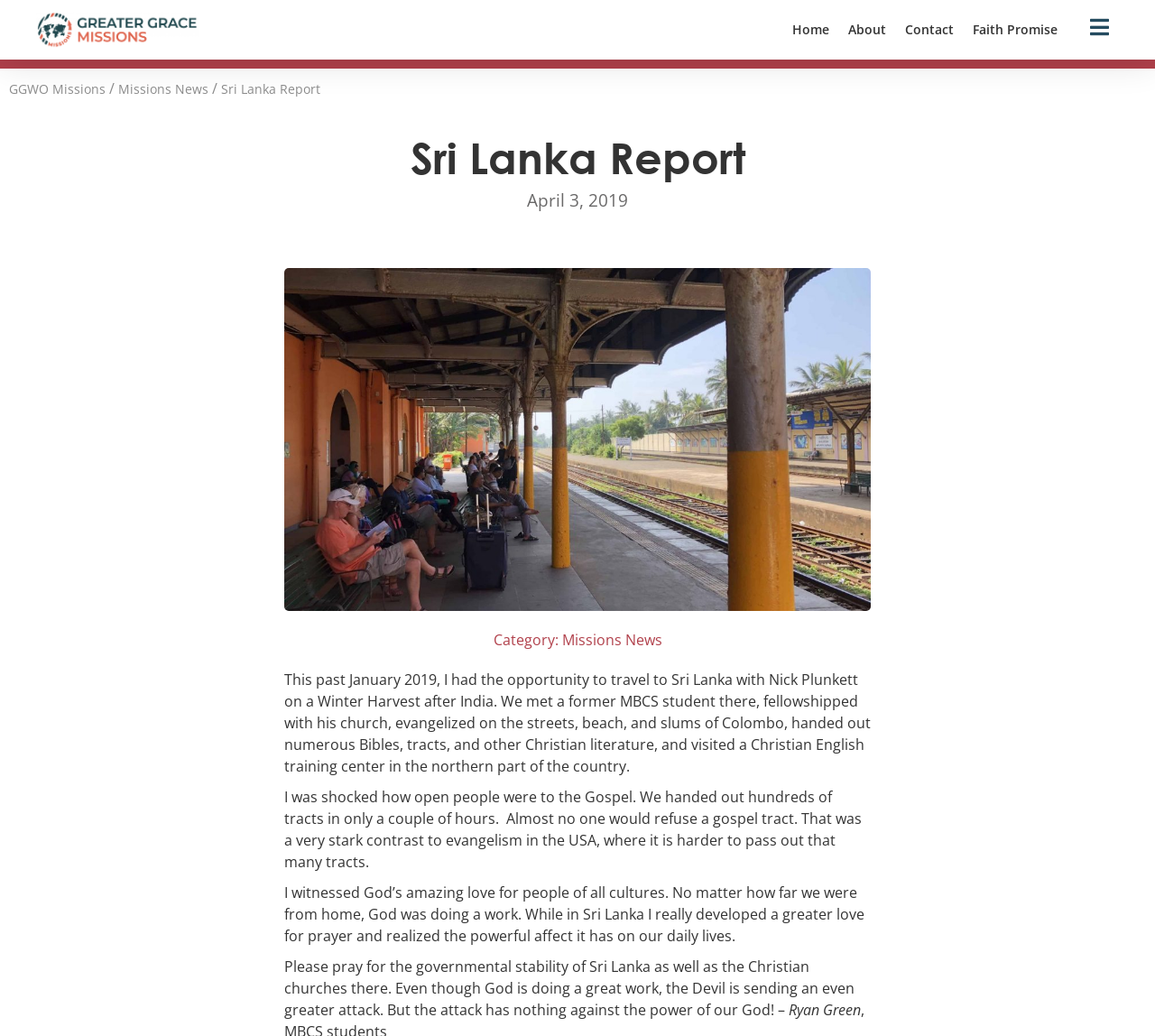What is the location of the Christian English training center mentioned in the report?
From the image, respond using a single word or phrase.

Northern part of Sri Lanka